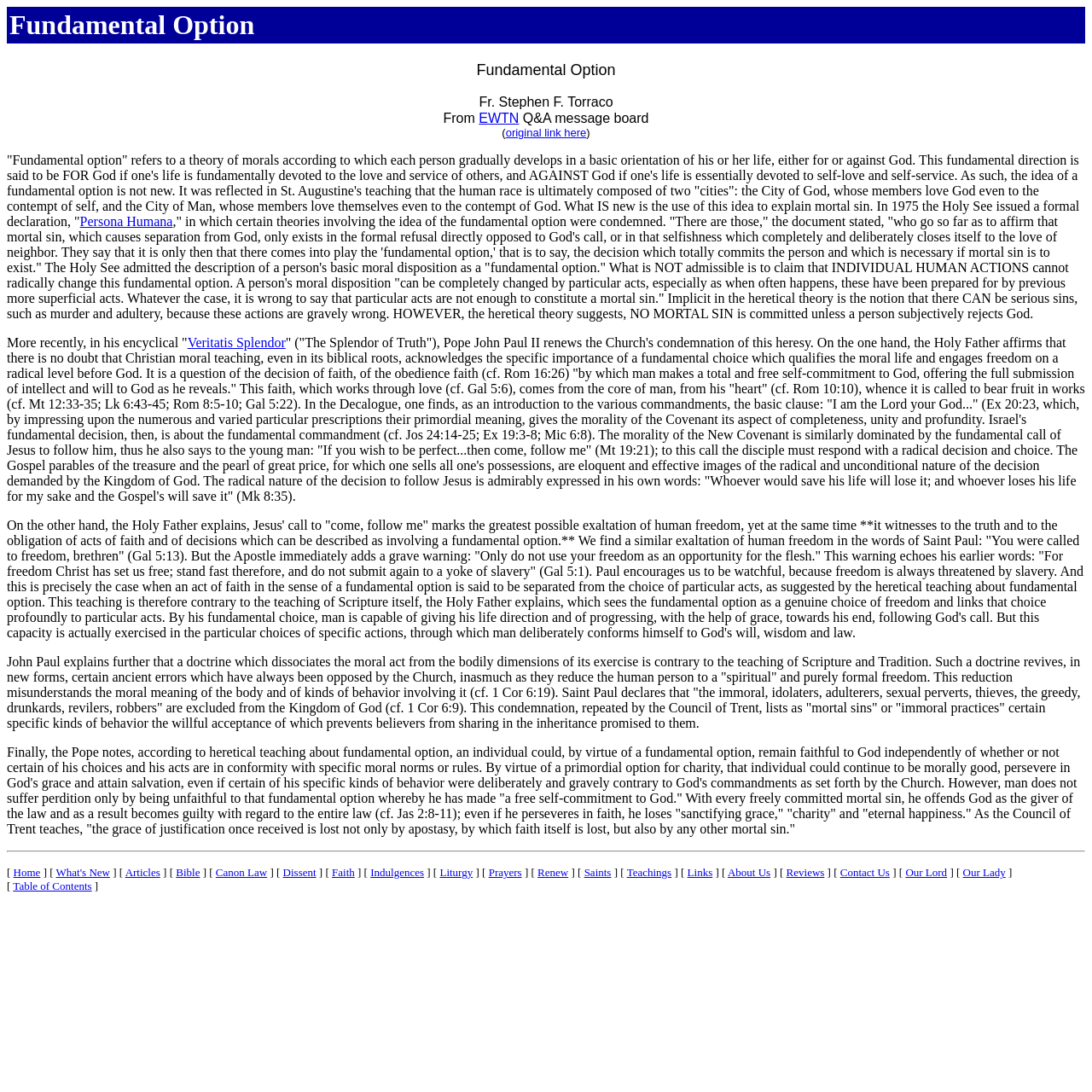What is the name of the document issued by the Holy See in 1975?
Look at the image and respond with a single word or a short phrase.

Persona Humana